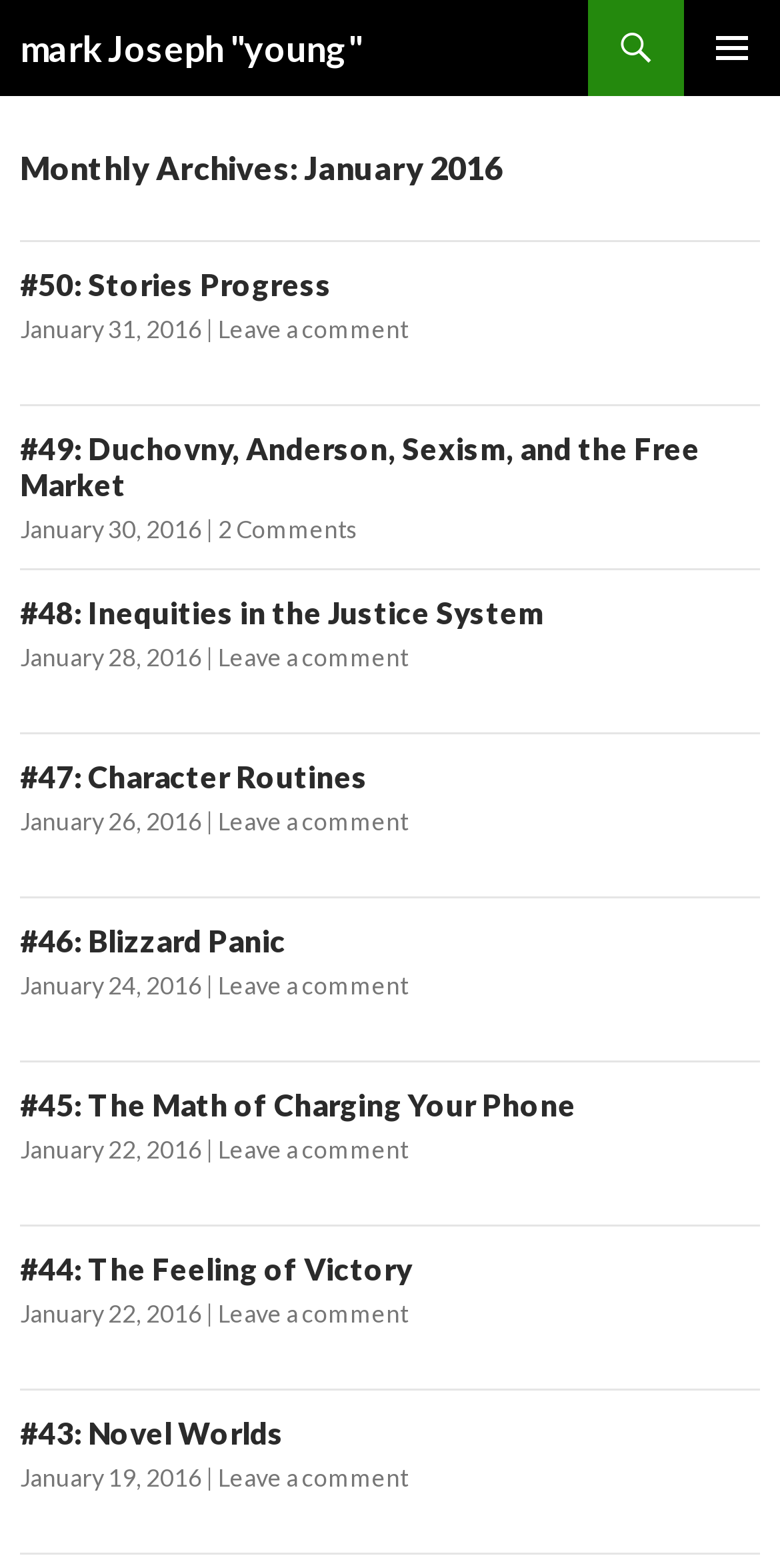Locate and generate the text content of the webpage's heading.

mark Joseph "young"